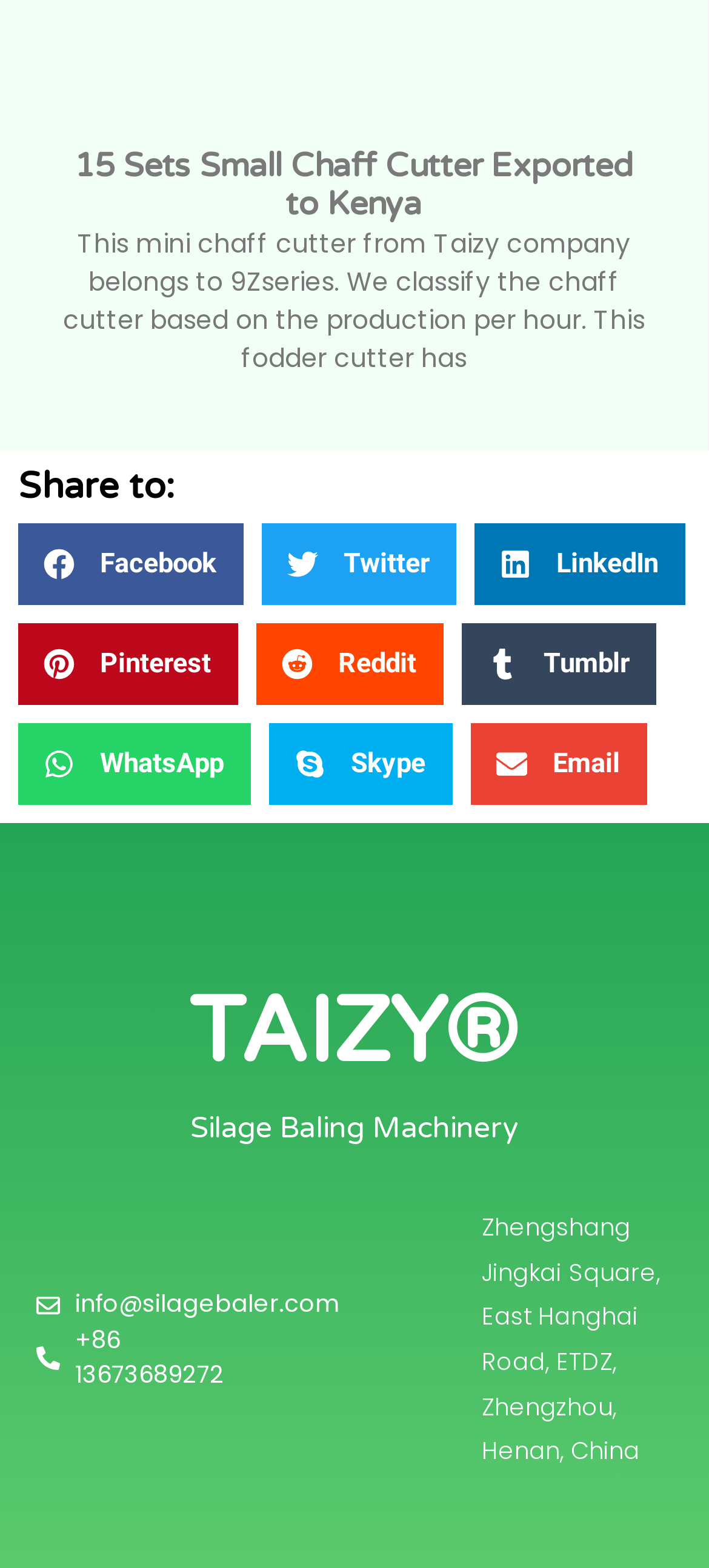Pinpoint the bounding box coordinates for the area that should be clicked to perform the following instruction: "Click the 'Share on facebook' button".

[0.026, 0.334, 0.344, 0.386]